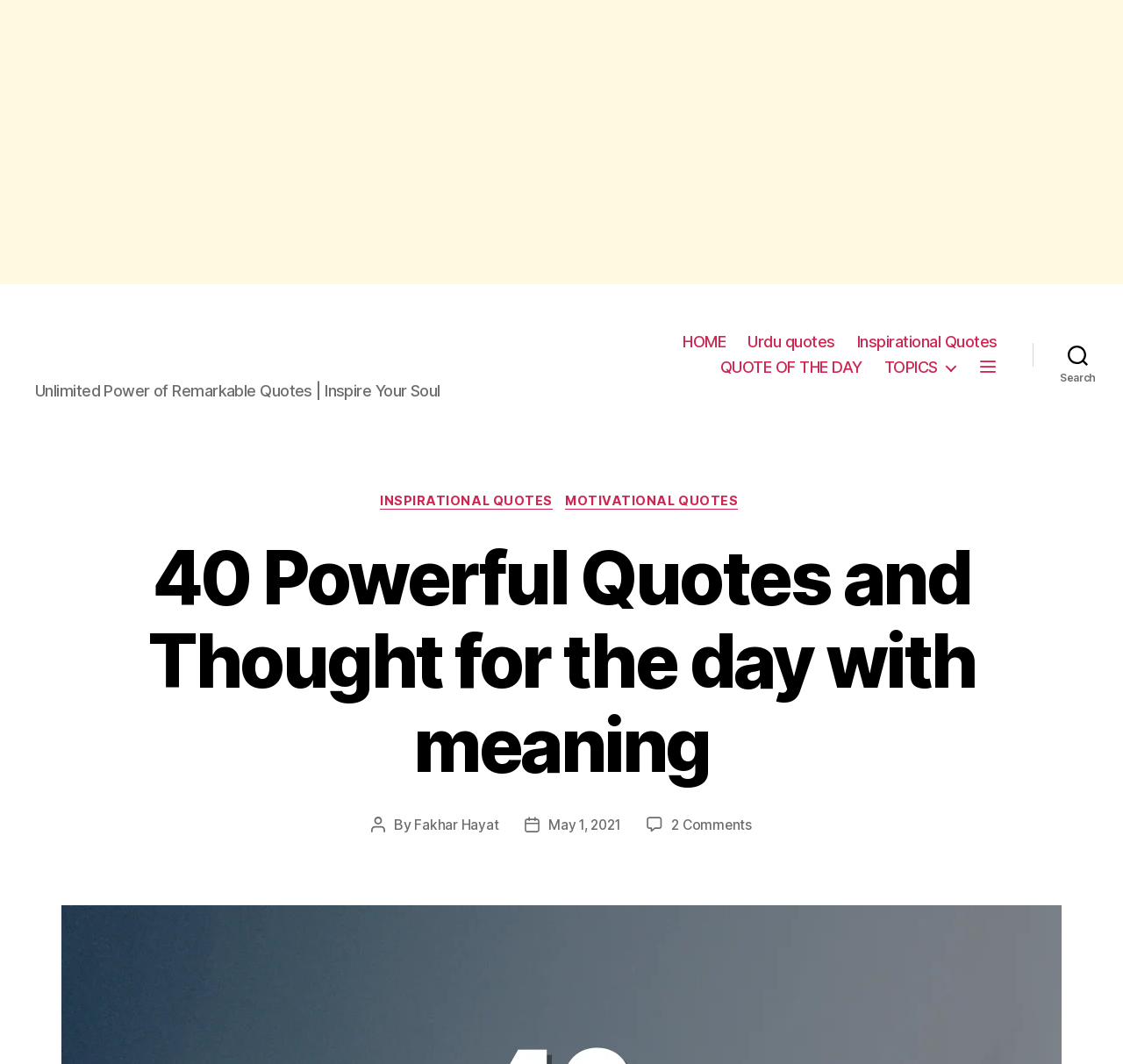Please indicate the bounding box coordinates of the element's region to be clicked to achieve the instruction: "read quote of the day". Provide the coordinates as four float numbers between 0 and 1, i.e., [left, top, right, bottom].

[0.641, 0.343, 0.768, 0.361]